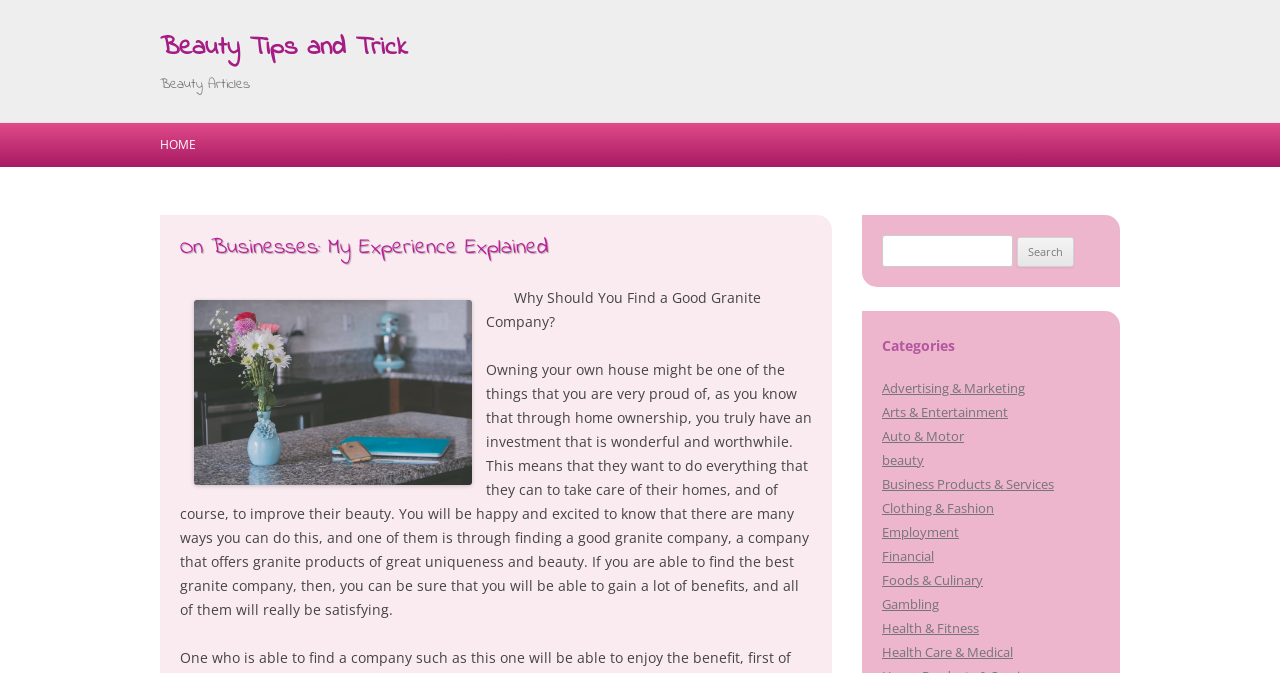Show the bounding box coordinates of the element that should be clicked to complete the task: "Search for something".

[0.689, 0.349, 0.791, 0.397]